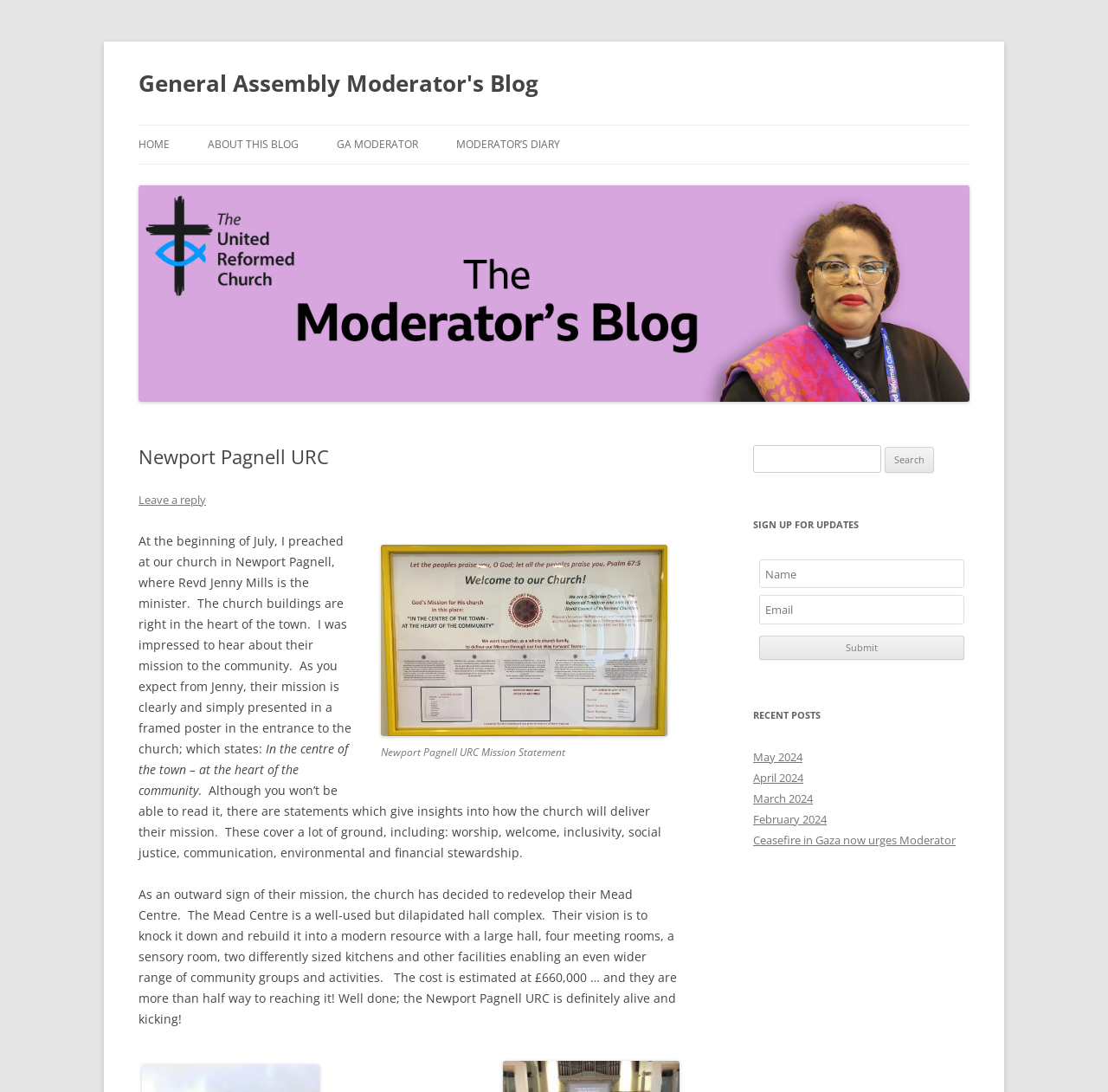Provide the bounding box coordinates of the UI element this sentence describes: "parent_node: General Assembly Moderator's Blog".

[0.125, 0.356, 0.875, 0.371]